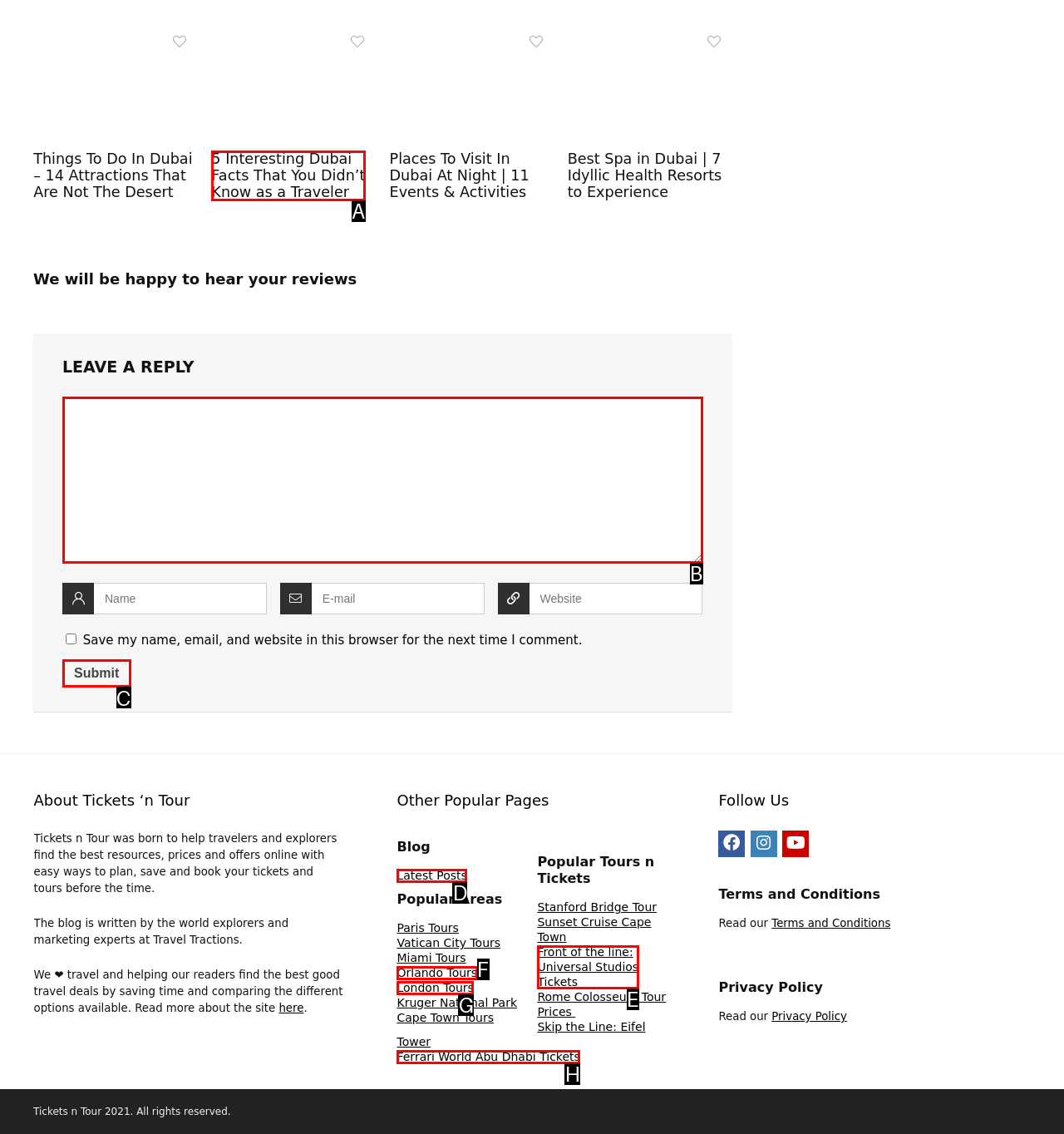Choose the correct UI element to click for this task: Click the 'Submit' button Answer using the letter from the given choices.

C